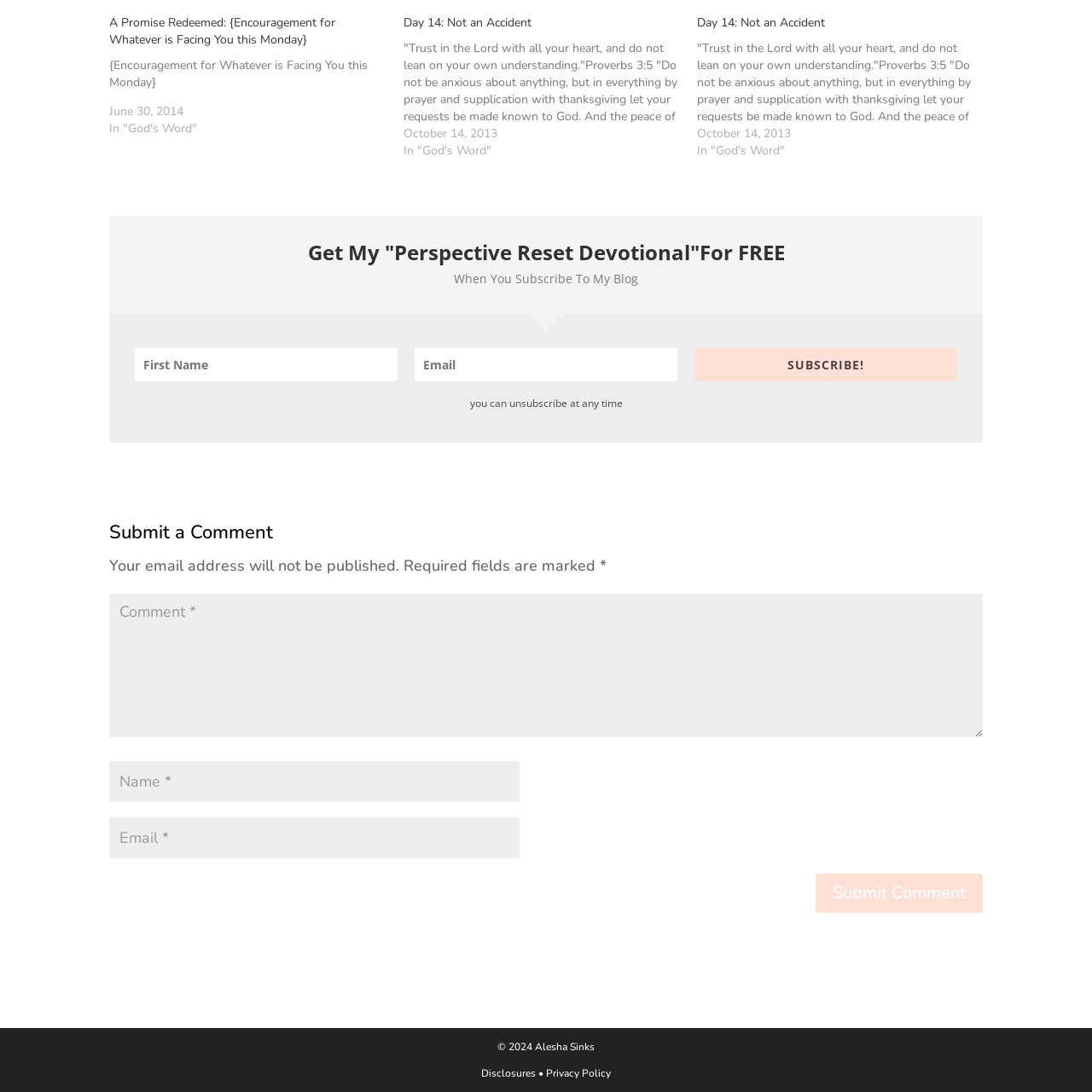What is the date of the second blog post?
Please ensure your answer to the question is detailed and covers all necessary aspects.

The second blog post is identified by its heading element, which contains the text 'Day 14: Not an Accident'. The date of this post is specified by a time element, which contains the text 'October 14, 2013'.